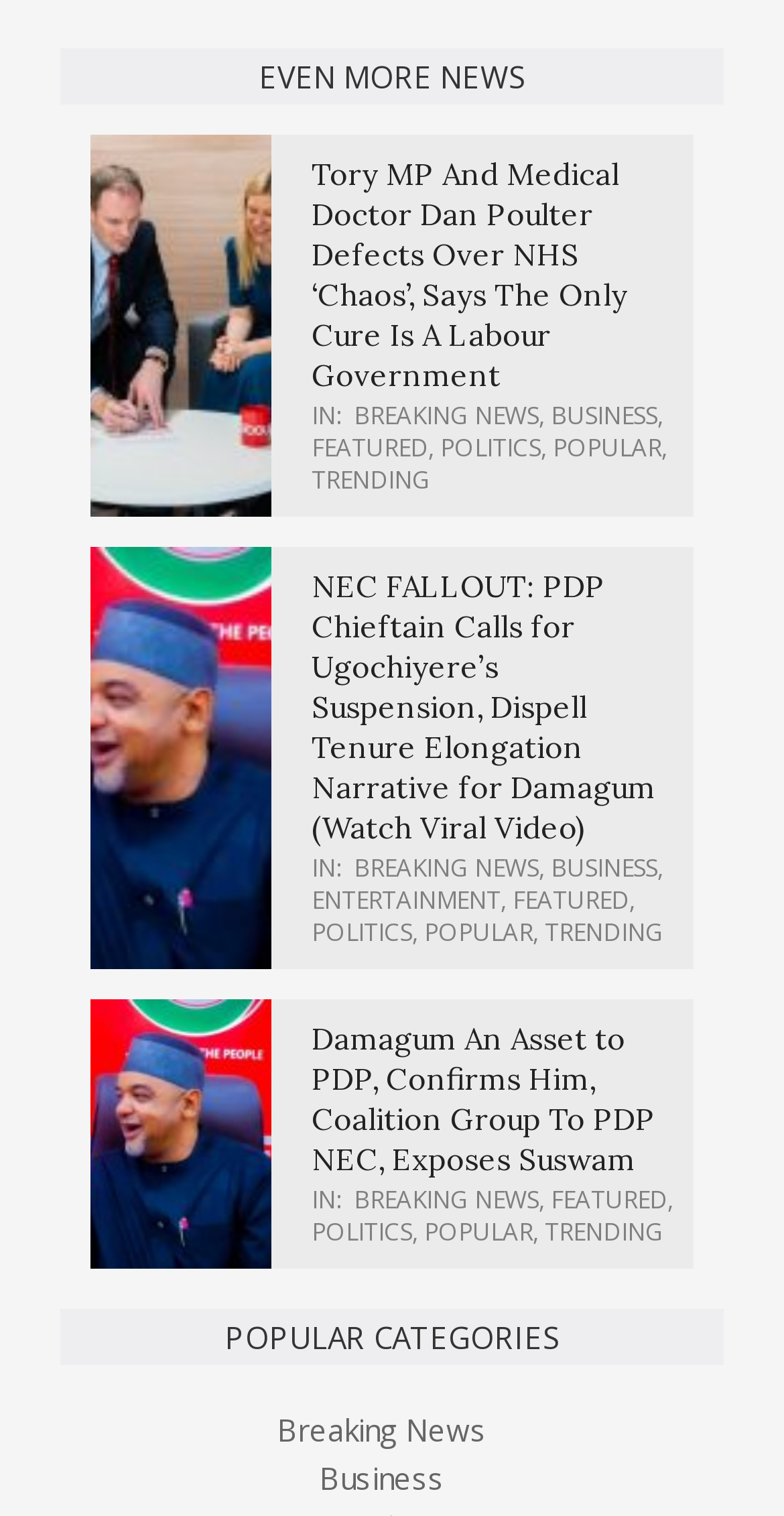With reference to the screenshot, provide a detailed response to the question below:
What is the category of the third news article?

I looked at the third news article, which is 'NEC FALLOUT: PDP Chieftain Calls for Ugochiyere’s Suspension, Dispell Tenure Elongation Narrative for Damagum (Watch Viral Video)'. Below this article, I found a list of categories, including 'IN:', 'BREAKING NEWS', 'BUSINESS', and 'POLITICS'. Therefore, the category of this article is 'POLITICS'.